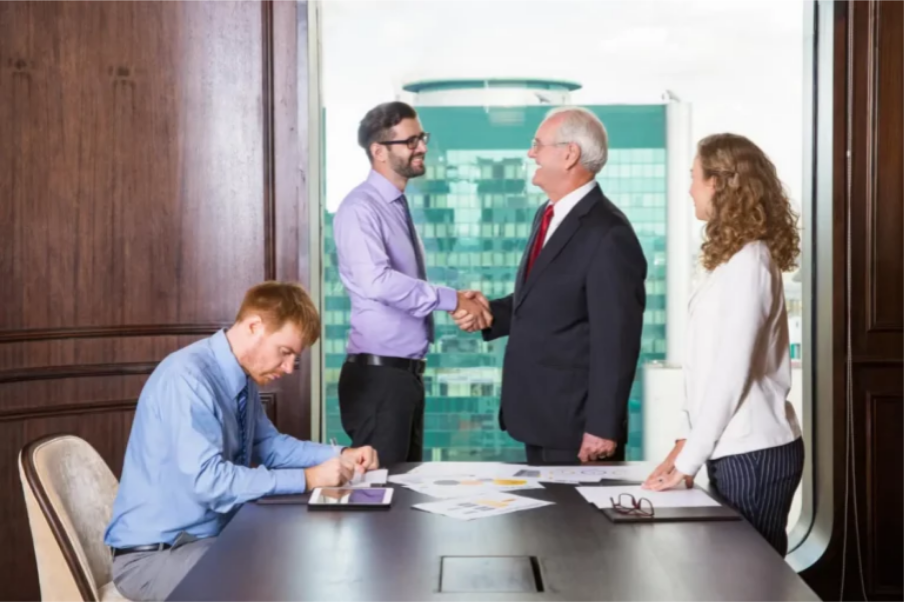What is the young man on the left analyzing?
Refer to the screenshot and respond with a concise word or phrase.

Documents